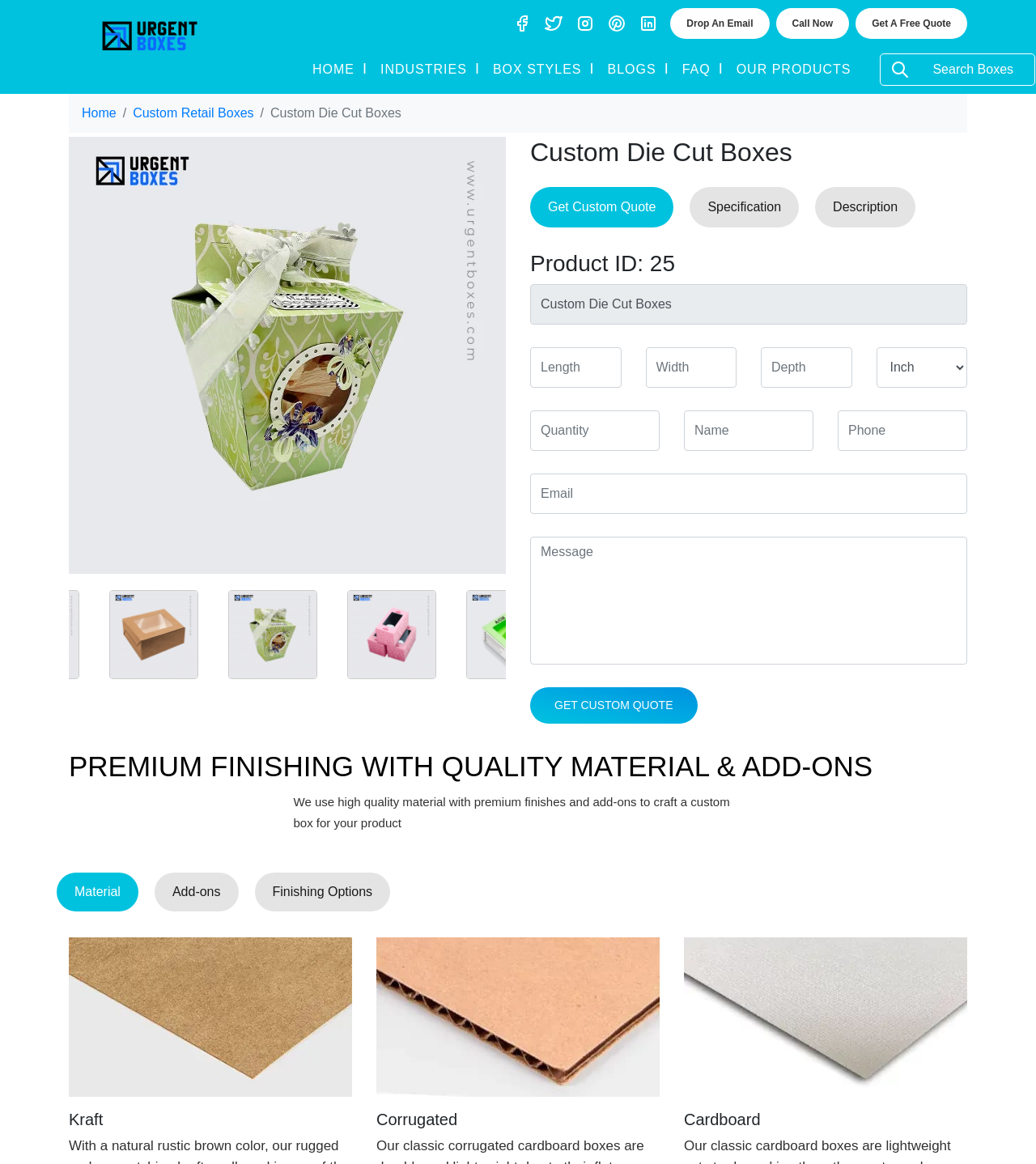Please provide a comprehensive answer to the question based on the screenshot: What is the minimum number of fields required to get a custom quote?

On the webpage, there are six fields required to get a custom quote: Length, Width, Depth, Quantity, Name, and Email. These fields are marked as required, indicating that they must be filled in to submit a quote request.